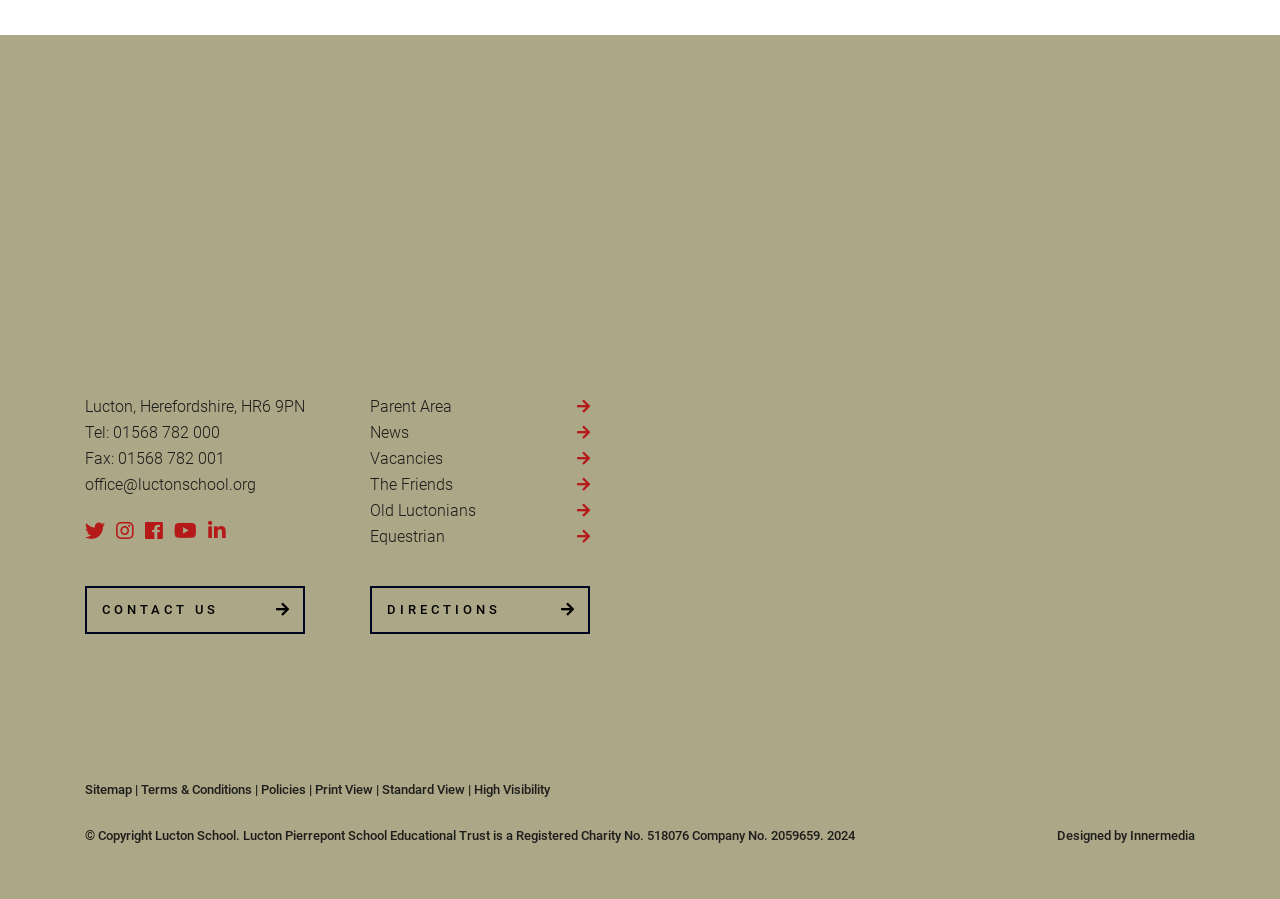Specify the bounding box coordinates of the area to click in order to execute this command: 'View contact information'. The coordinates should consist of four float numbers ranging from 0 to 1, and should be formatted as [left, top, right, bottom].

[0.066, 0.47, 0.172, 0.491]